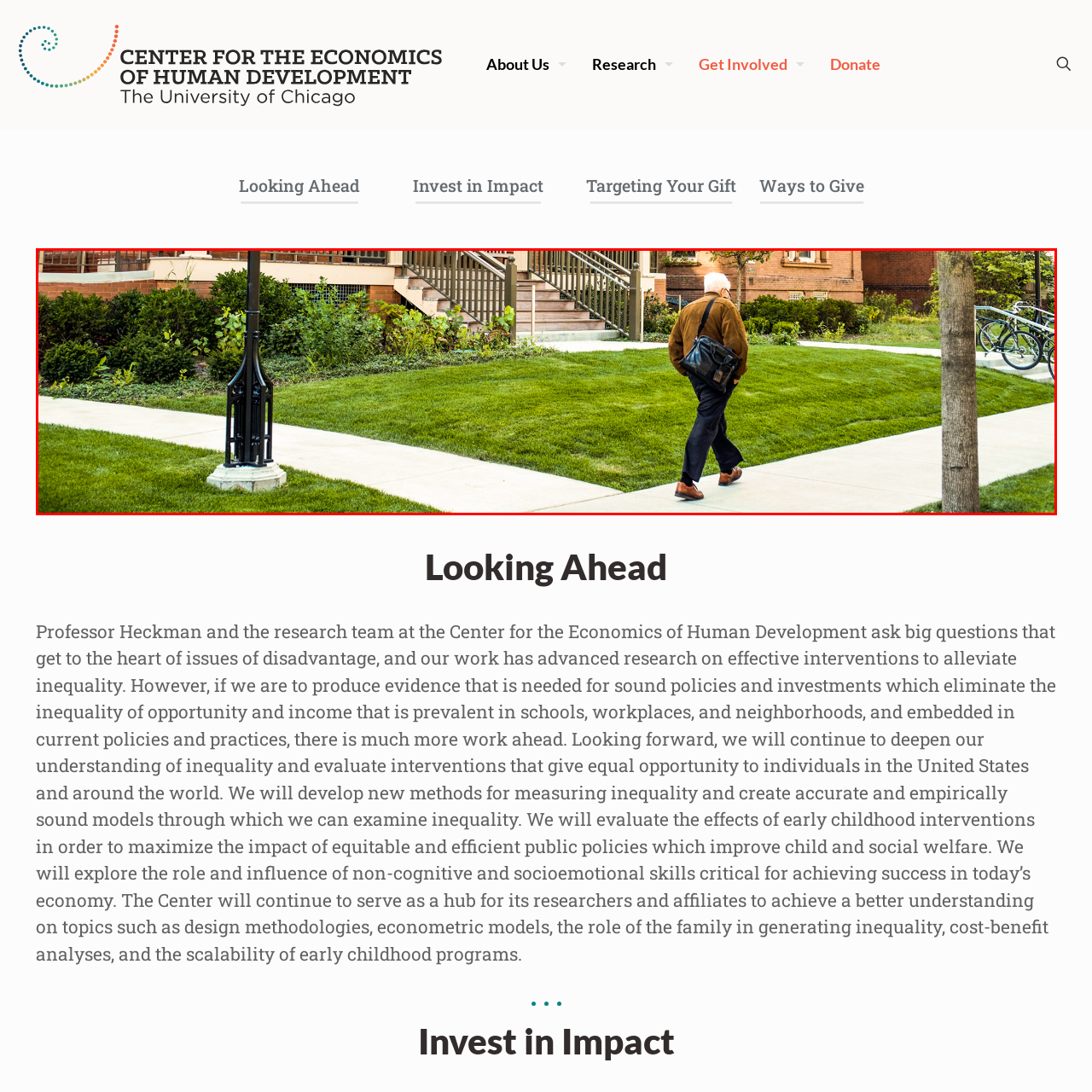Focus on the image within the purple boundary, What is visible to the right of the elderly man? 
Answer briefly using one word or phrase.

A bicycle rack